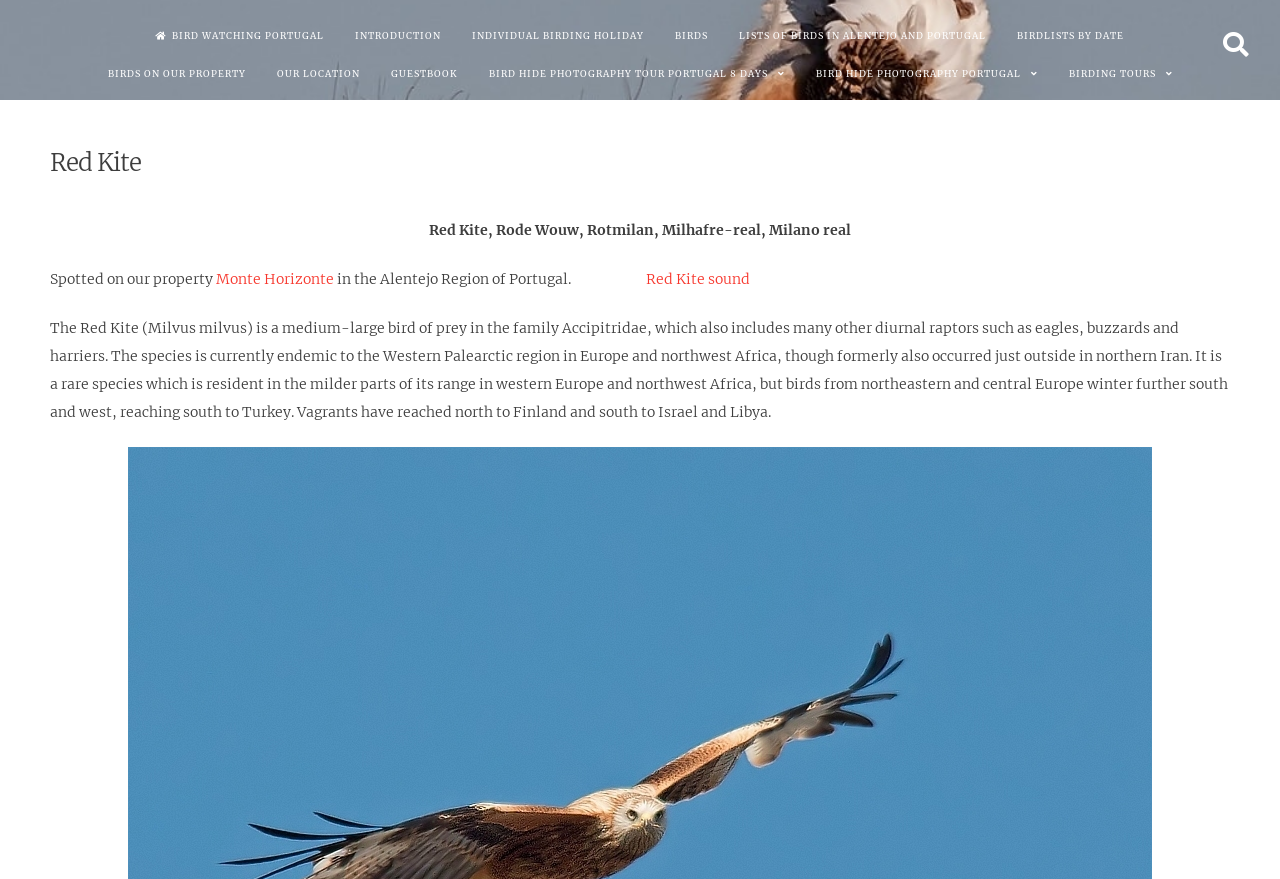Given the element description, predict the bounding box coordinates in the format (top-left x, top-left y, bottom-right x, bottom-right y). Make sure all values are between 0 and 1. Here is the element description: Guestbook

[0.295, 0.06, 0.368, 0.104]